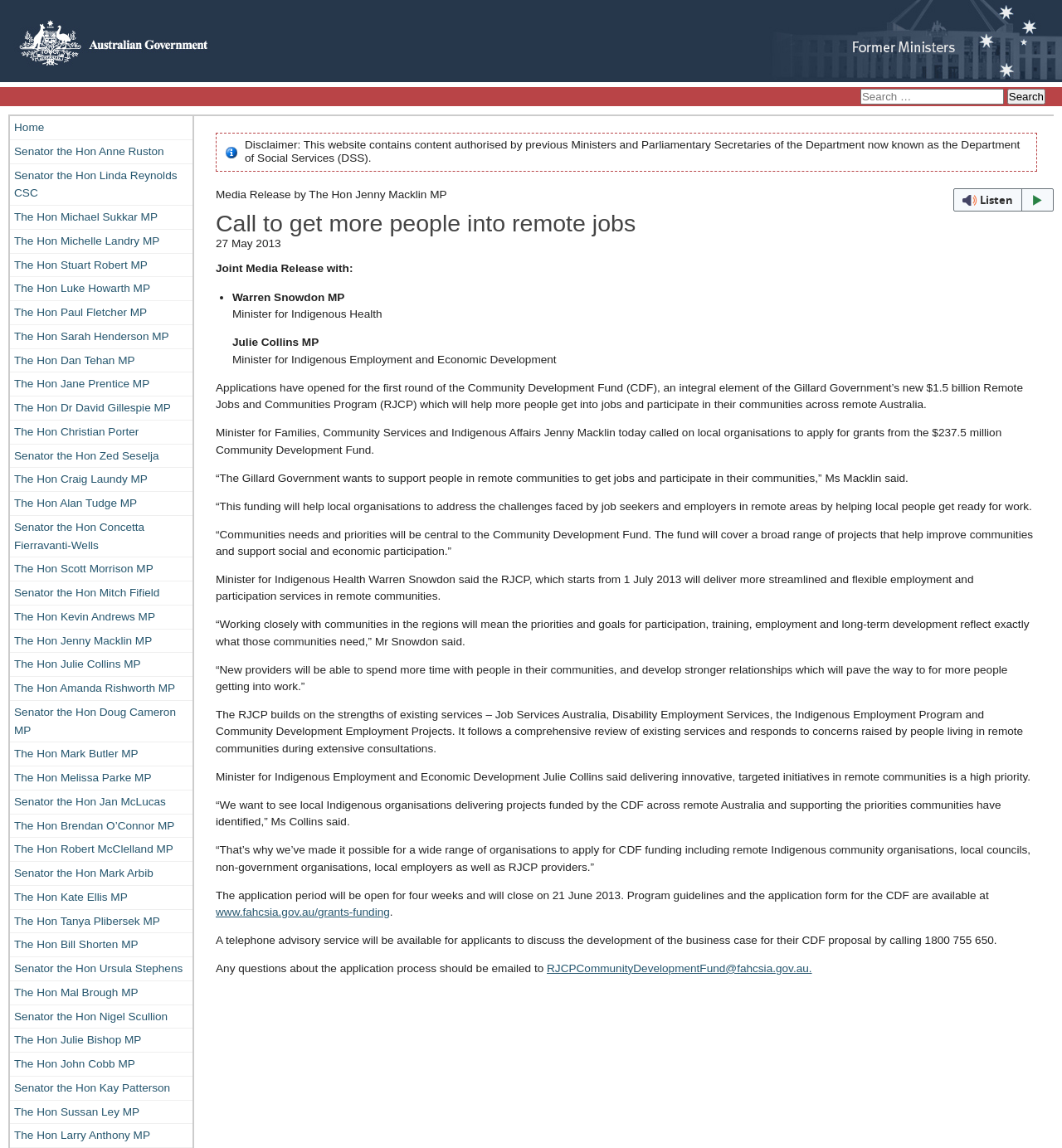Please identify the bounding box coordinates of where to click in order to follow the instruction: "Click on the Australian Government link".

[0.0, 0.061, 0.198, 0.072]